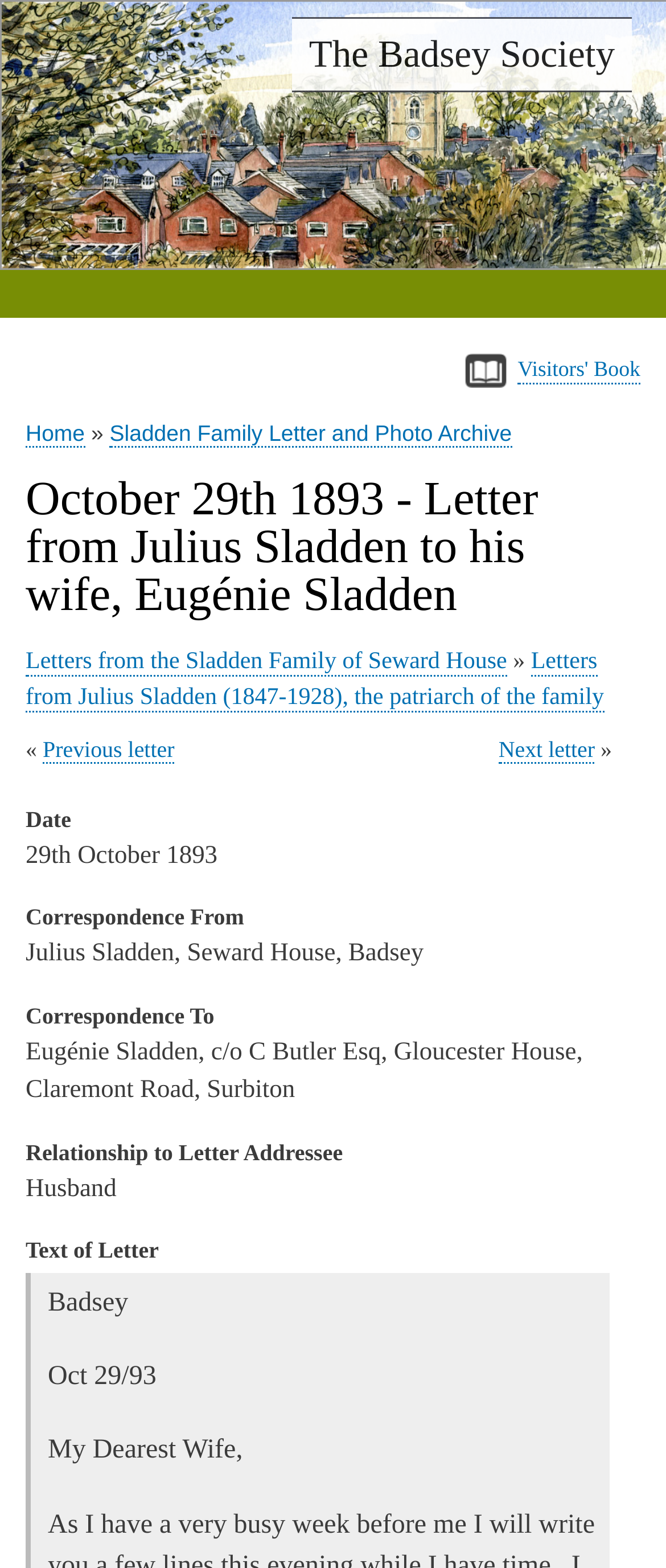Identify the bounding box coordinates of the section that should be clicked to achieve the task described: "Go to the Badsey Society homepage".

[0.464, 0.021, 0.923, 0.048]